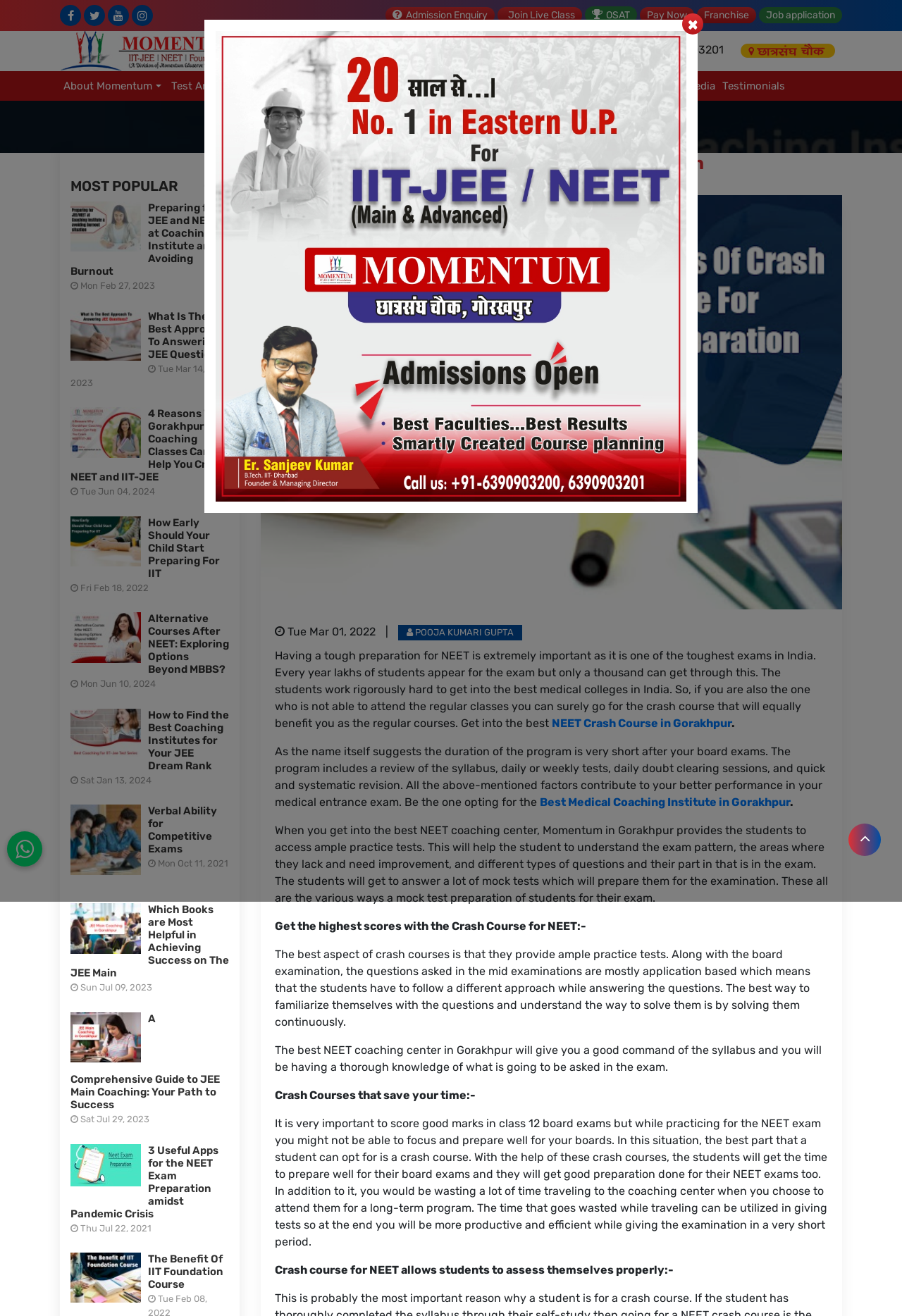Provide a short answer using a single word or phrase for the following question: 
What is the purpose of the crash course for NEET?

To prepare for NEET exam